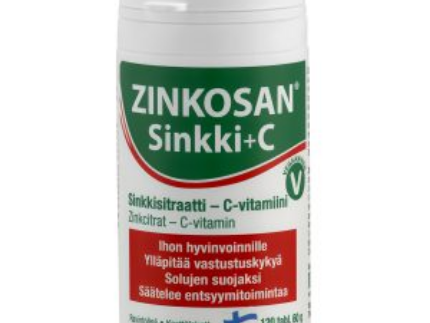Identify and describe all the elements present in the image.

The image features a container of Zinkosan Sinkki+C, a dietary supplement that combines zinc citrate and vitamin C. The packaging prominently displays the brand name "Zinkosan" along with the product name "Sinkki+C," indicating its formulation aimed at enhancing skin health and immune support. The label includes a description in Finnish, highlighting its benefits for well-being, immune system maintenance, and cellular protection from environmental stressors. This product is presented in a white cylindrical container, showcasing its distinctive branding with a green and red design that captures attention, and it contains 120 tablets.